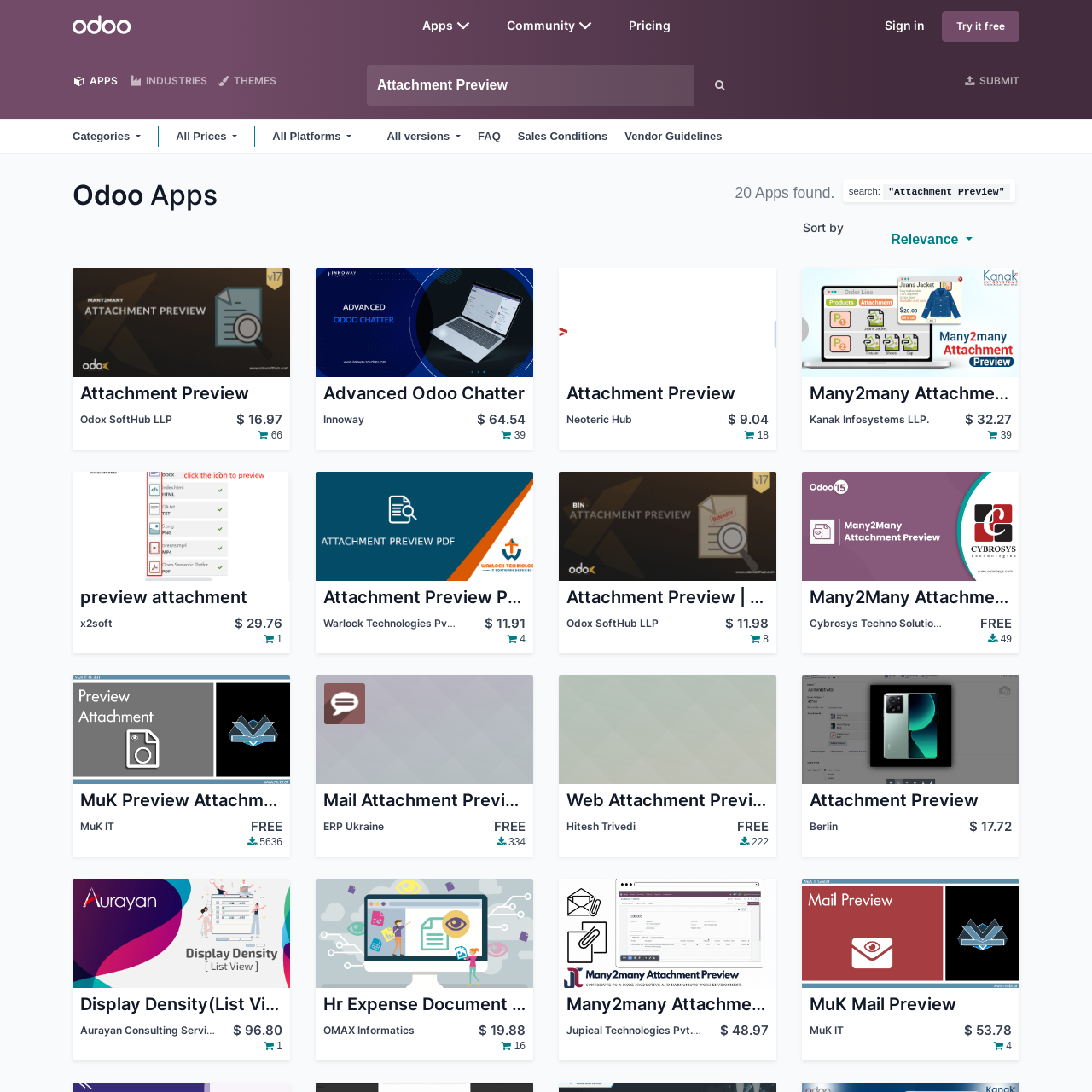Determine the bounding box coordinates of the clickable element necessary to fulfill the instruction: "Contact us". Provide the coordinates as four float numbers within the 0 to 1 range, i.e., [left, top, right, bottom].

None